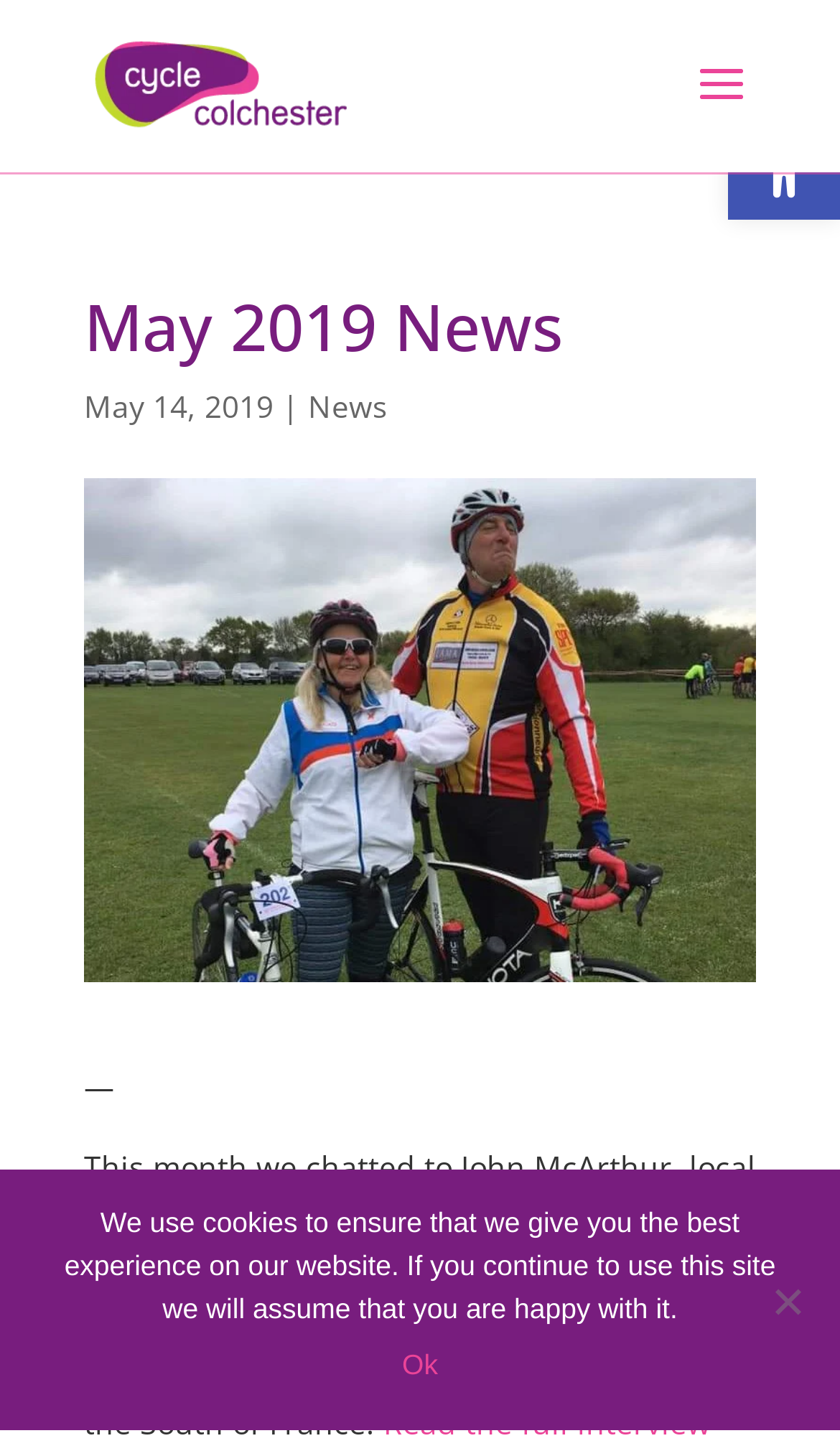Provide a thorough description of this webpage.

The webpage is about Cycle Colchester, a cycling-related website. At the top right corner, there is a link to "Open toolbar Accessibility Tools" accompanied by an image with the same description. Below this, on the top left, is a link to "Cycle Colchester" with a corresponding image.

The main content of the webpage is divided into two sections. The top section has a heading "May 2019 News" with a date "May 14, 2019" written next to it. There is also a link to "News" on the right side of the date. 

The main article starts below the date, with a brief introduction to John McArthur, a local cyclist, and his life story. The text occupies most of the page, spanning from the top left to the bottom right.

At the very bottom of the page, there is a dialog box for "Cookie Notice" that is not currently in focus. It contains a message about the website's use of cookies and provides two options: "Ok" and "No".